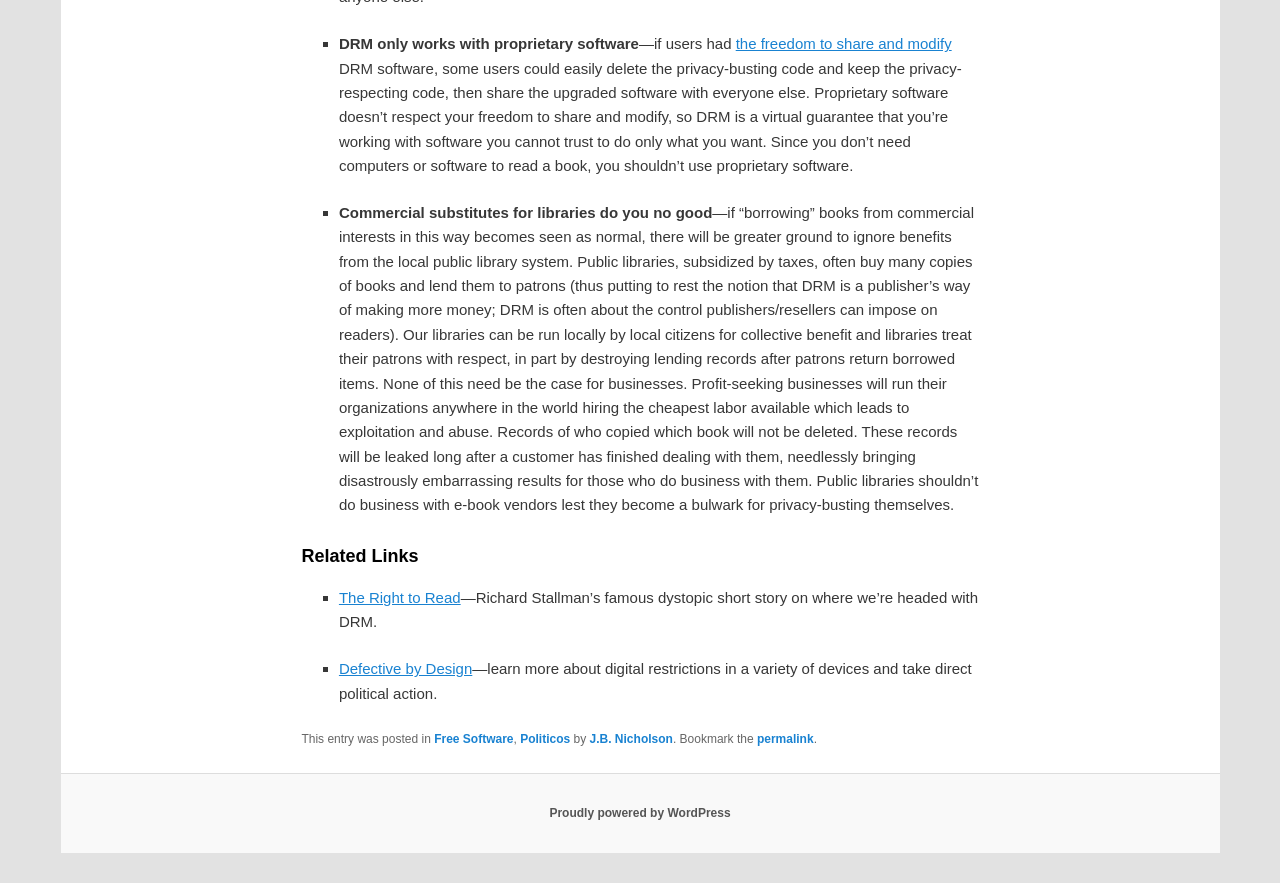Please locate the bounding box coordinates of the element that should be clicked to complete the given instruction: "Check the post category under Free Software".

[0.339, 0.829, 0.401, 0.845]